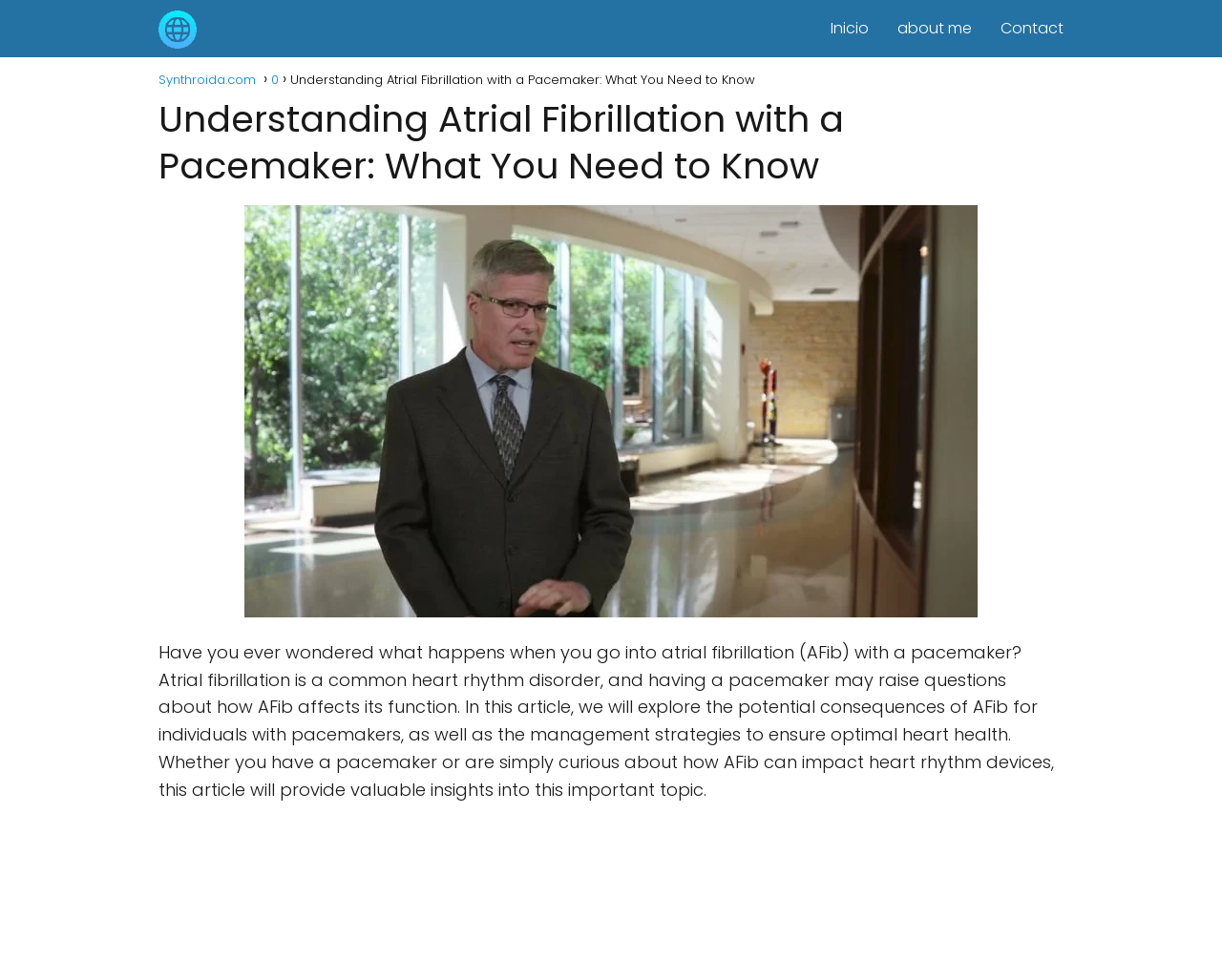What is the topic of this article?
Can you give a detailed and elaborate answer to the question?

I determined the topic of this article by reading the heading 'Understanding Atrial Fibrillation with a Pacemaker: What You Need to Know' and the static text that follows, which provides an introduction to the topic.